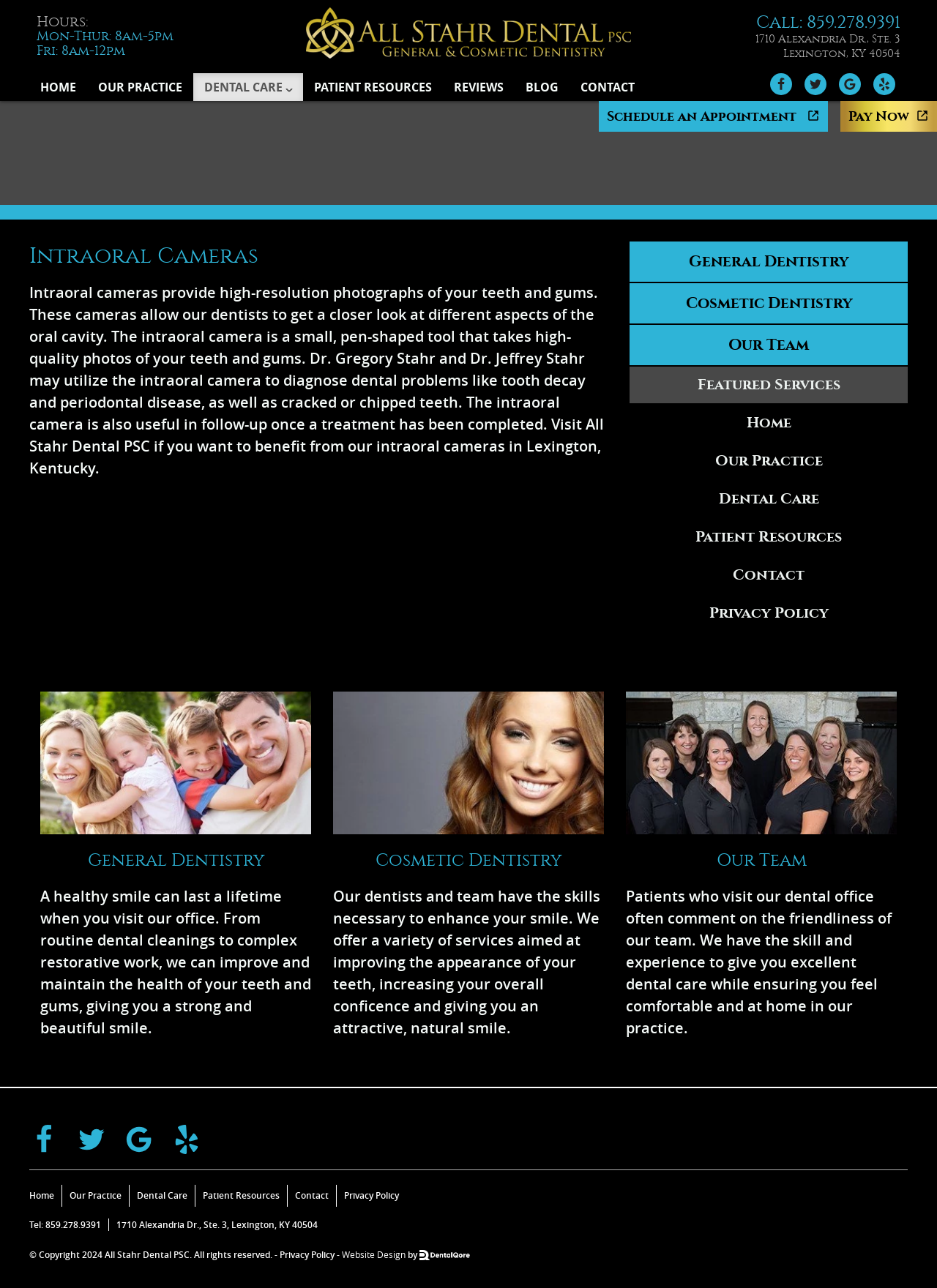From the screenshot, find the bounding box of the UI element matching this description: "Get in touch". Supply the bounding box coordinates in the form [left, top, right, bottom], each a float between 0 and 1.

None